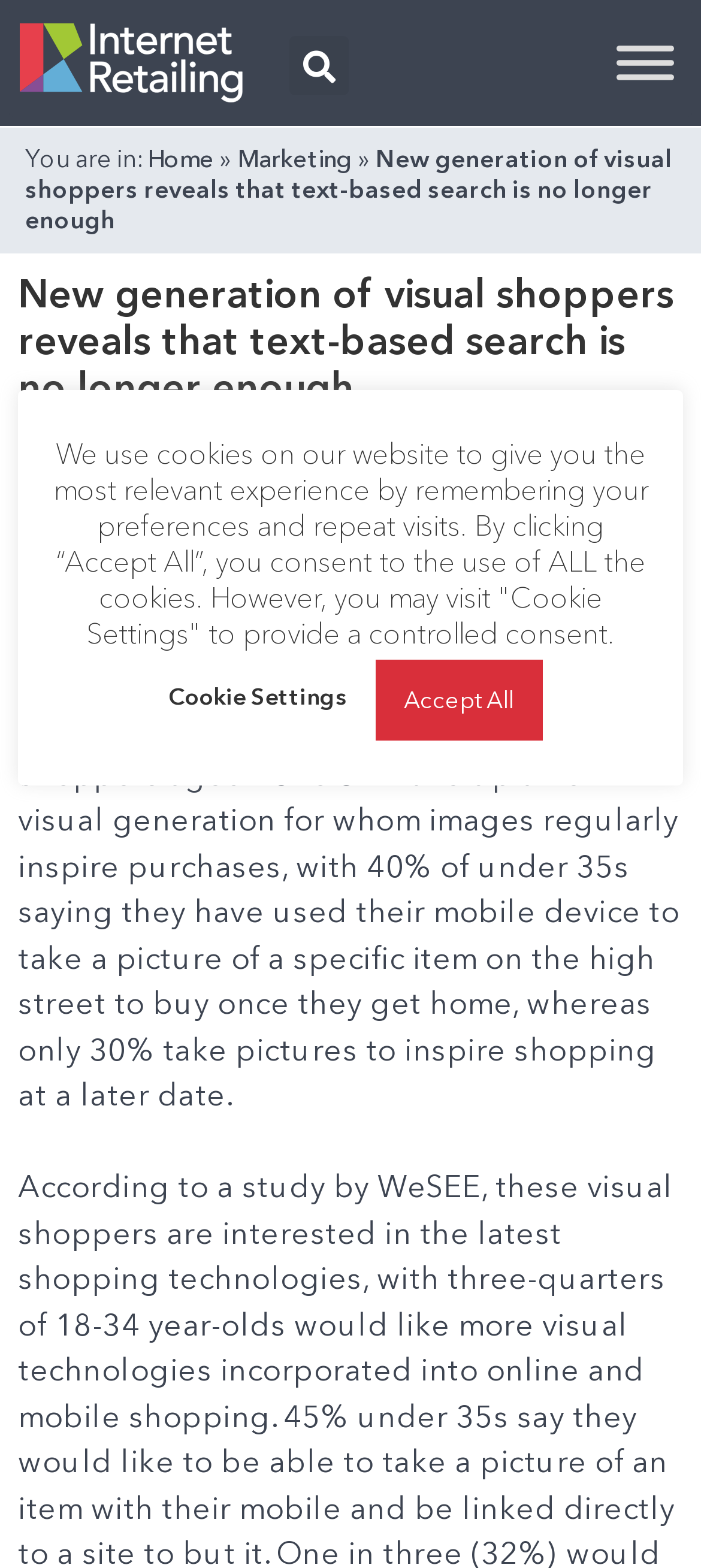Can you extract the primary headline text from the webpage?

New generation of visual shoppers reveals that text-based search is no longer enough